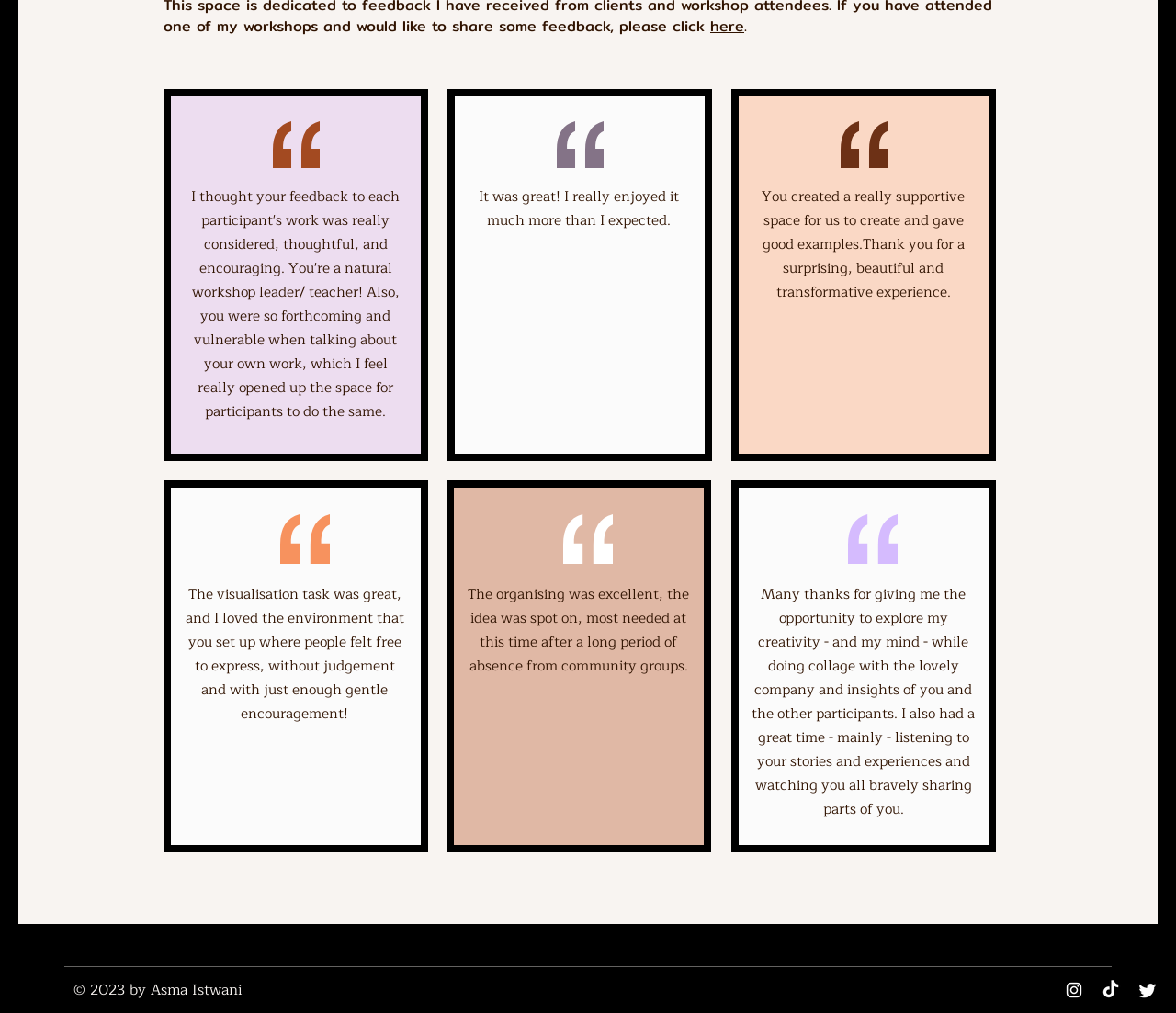Find the bounding box coordinates corresponding to the UI element with the description: "aria-label="Instagram"". The coordinates should be formatted as [left, top, right, bottom], with values as floats between 0 and 1.

[0.905, 0.968, 0.922, 0.988]